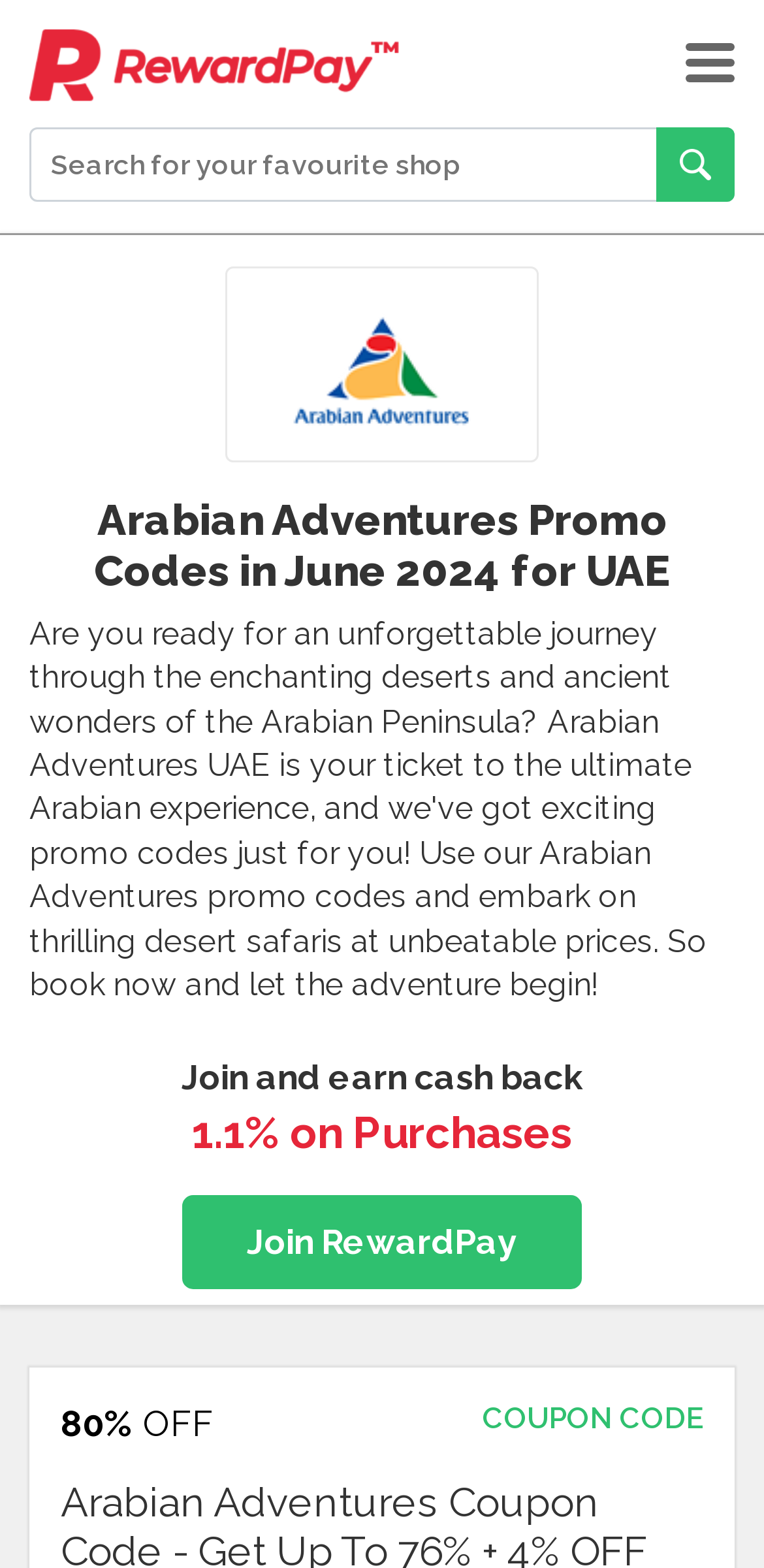Provide a thorough description of the webpage's content and layout.

The webpage is about Arabian Adventures promo codes, specifically for UAE in June 2024. At the top left, there is a link to "RewardPay" accompanied by a small image with the same name. On the top right, there is a "menu" link. Below the "RewardPay" link, there is a search box with a placeholder text "Search for your favourite shop" and a "SEARCH" button next to it.

The main content of the page is focused on Arabian Adventures promo codes. There is a large image of Arabian Adventures, followed by a heading that reads "Arabian Adventures Promo Codes in June 2024 for UAE". Below the heading, there is a text that says "Join and earn cash back" and another text that specifies the cashback rate as "1.1% on Purchases". A "Join RewardPay" link is placed nearby.

The most prominent feature on the page is a large coupon code offer, which is displayed in a prominent location. The offer consists of three parts: "80%", "OFF", and "COUPON CODE", indicating a discount of 80% off with a promo code.